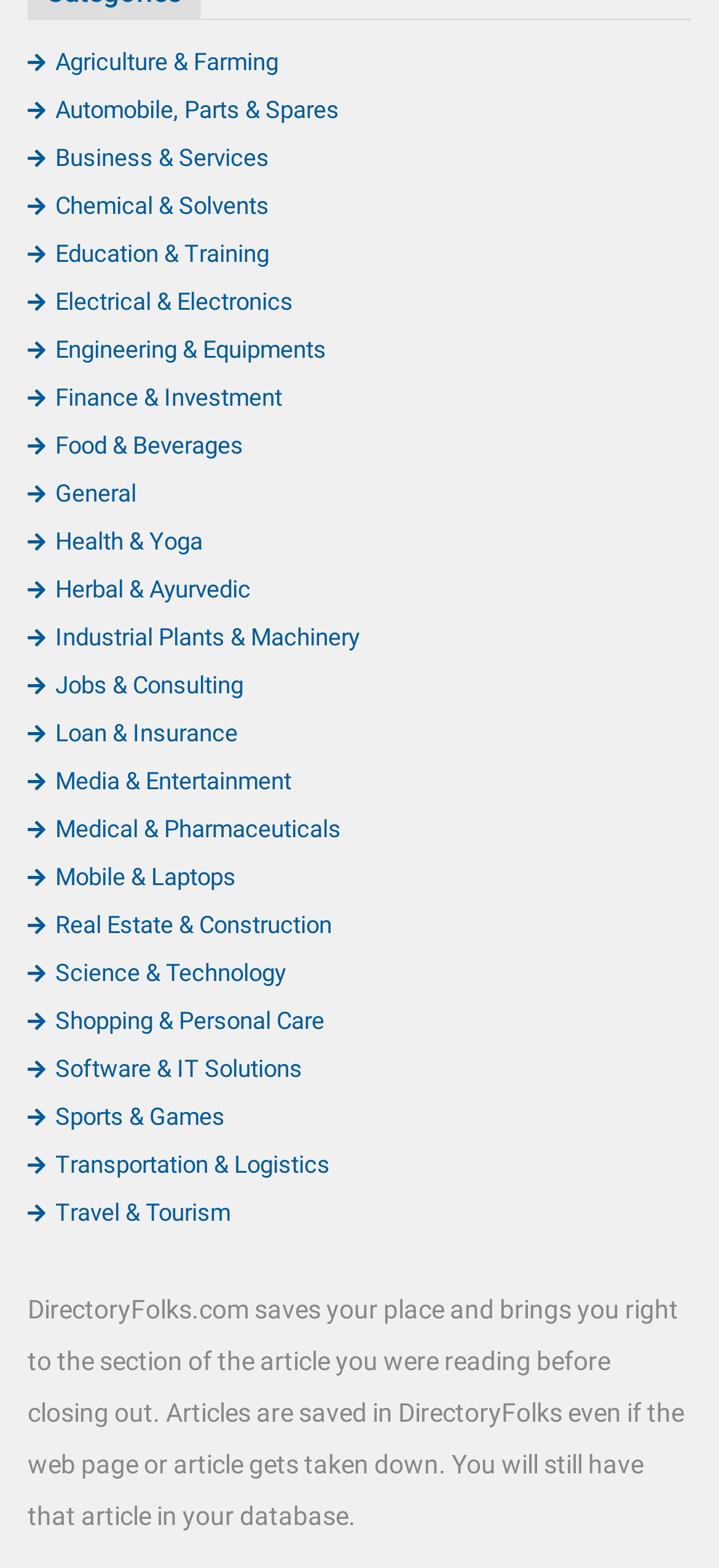Give the bounding box coordinates for the element described as: "Craig Longmuir".

None